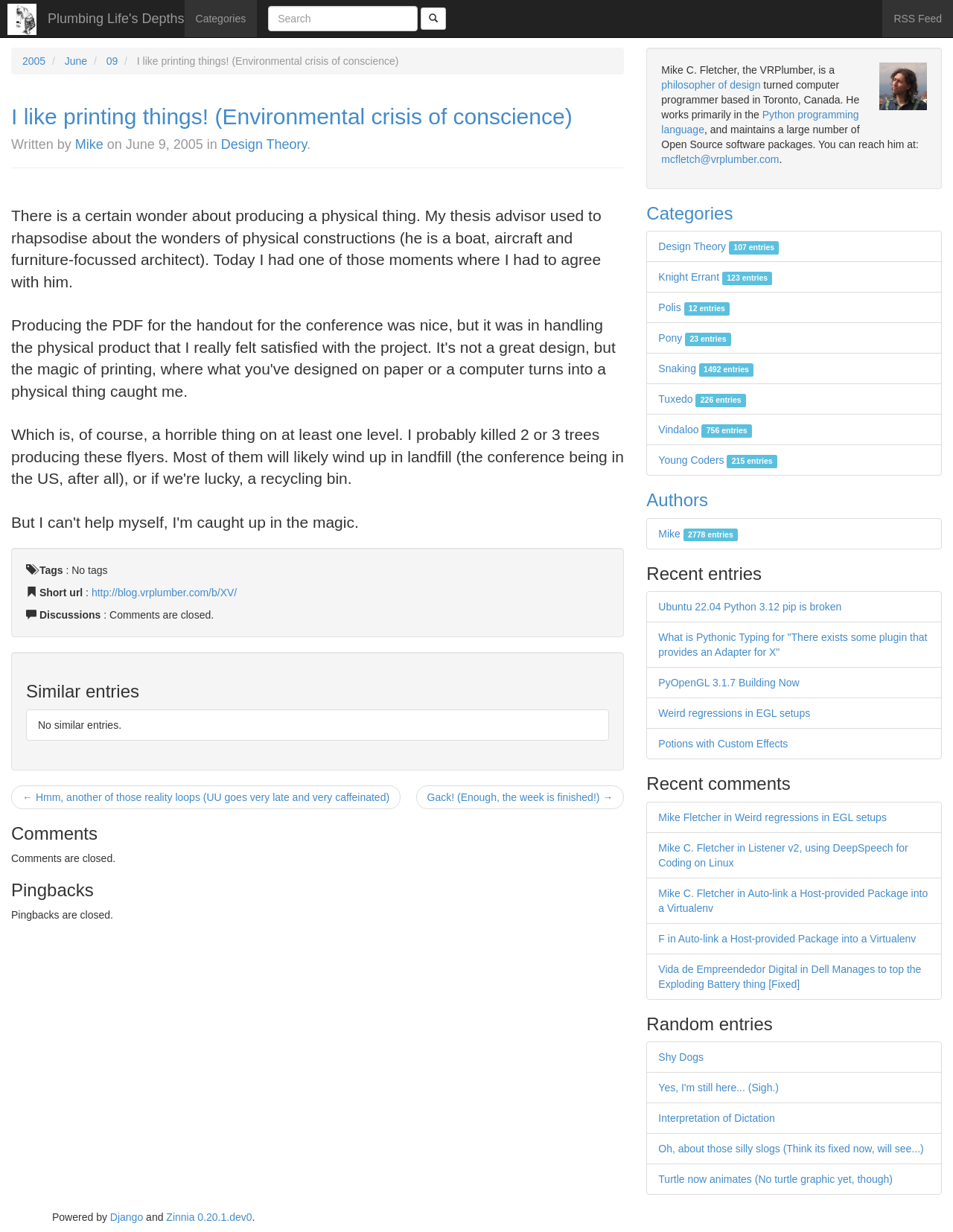Find the bounding box coordinates of the element's region that should be clicked in order to follow the given instruction: "View the categories". The coordinates should consist of four float numbers between 0 and 1, i.e., [left, top, right, bottom].

[0.193, 0.0, 0.27, 0.03]